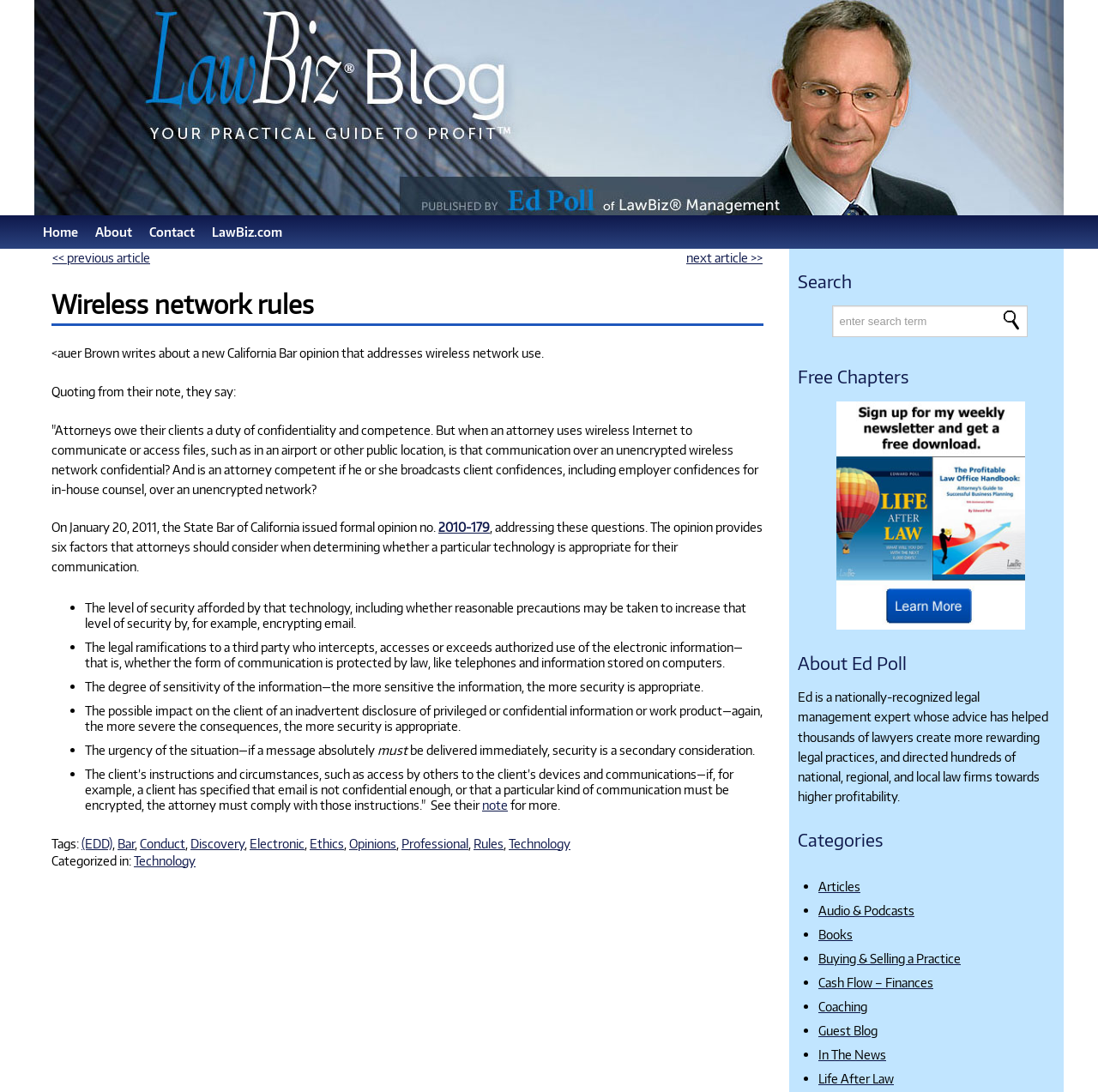Find the bounding box coordinates of the clickable area required to complete the following action: "Read the article about wireless network rules".

[0.047, 0.26, 0.695, 0.797]